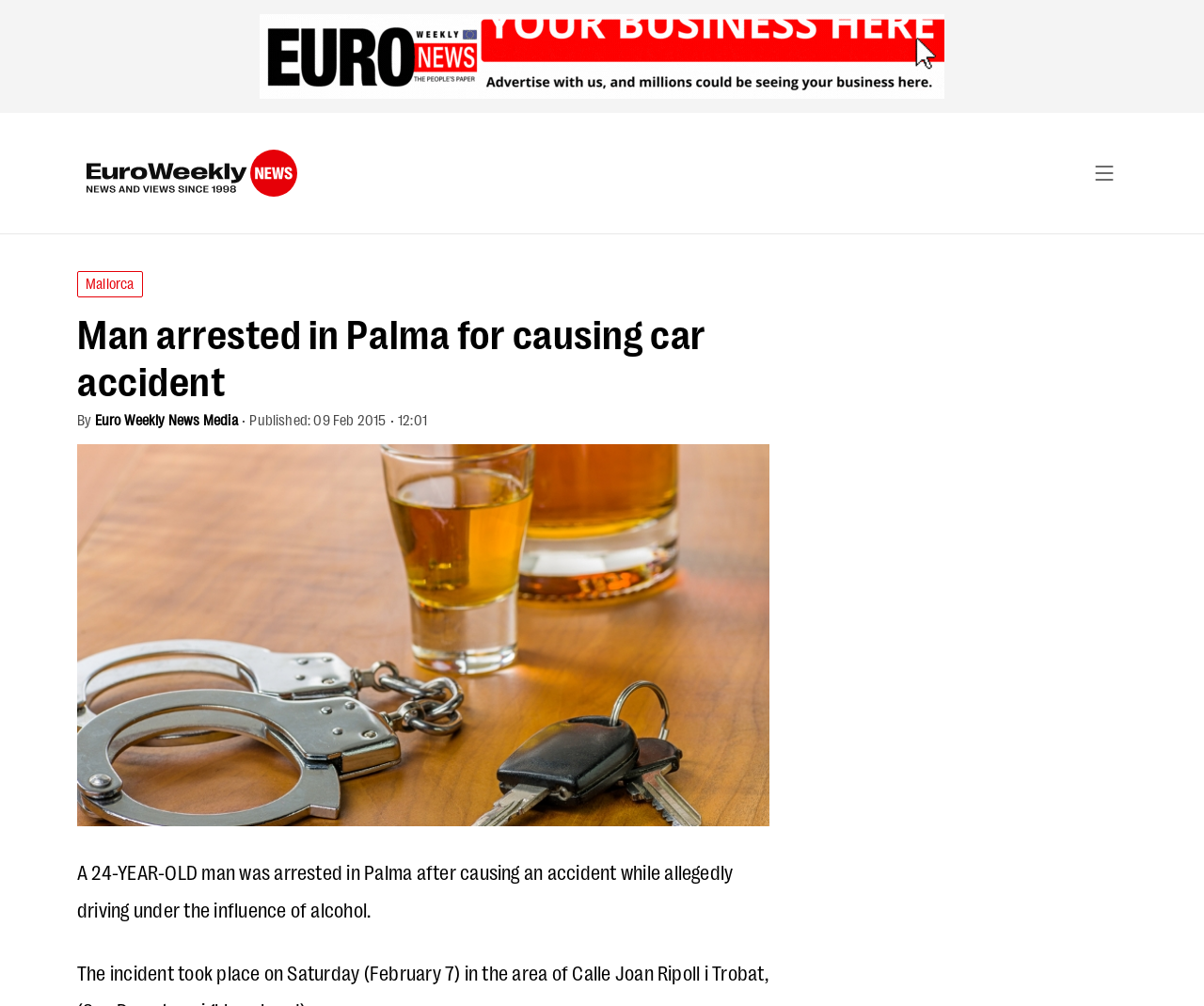Please answer the following question using a single word or phrase: 
What is the alleged reason for the accident?

driving under the influence of alcohol